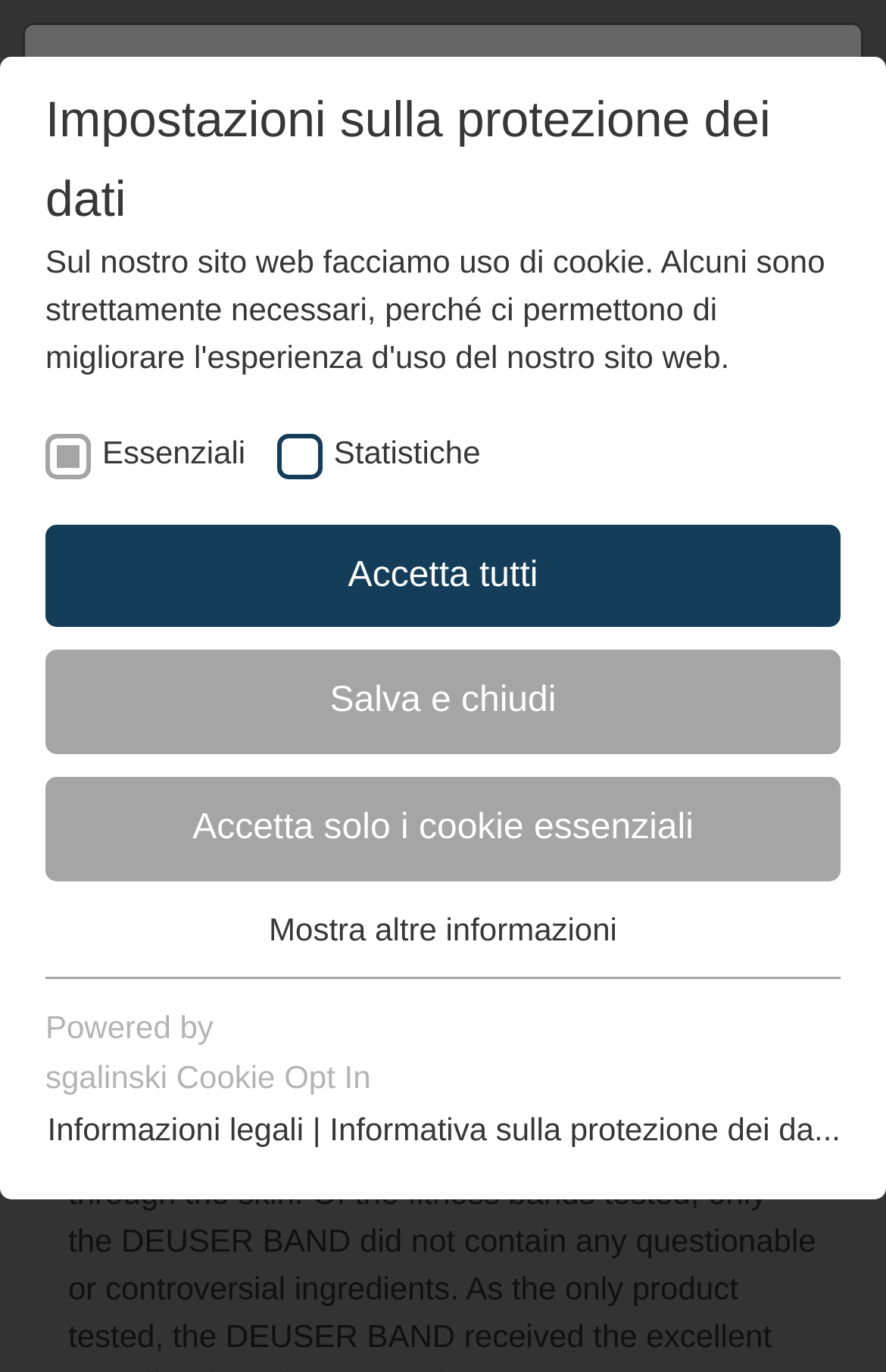From the element description Accetta solo i cookie essenziali, predict the bounding box coordinates of the UI element. The coordinates must be specified in the format (top-left x, top-left y, bottom-right x, bottom-right y) and should be within the 0 to 1 range.

[0.051, 0.566, 0.949, 0.642]